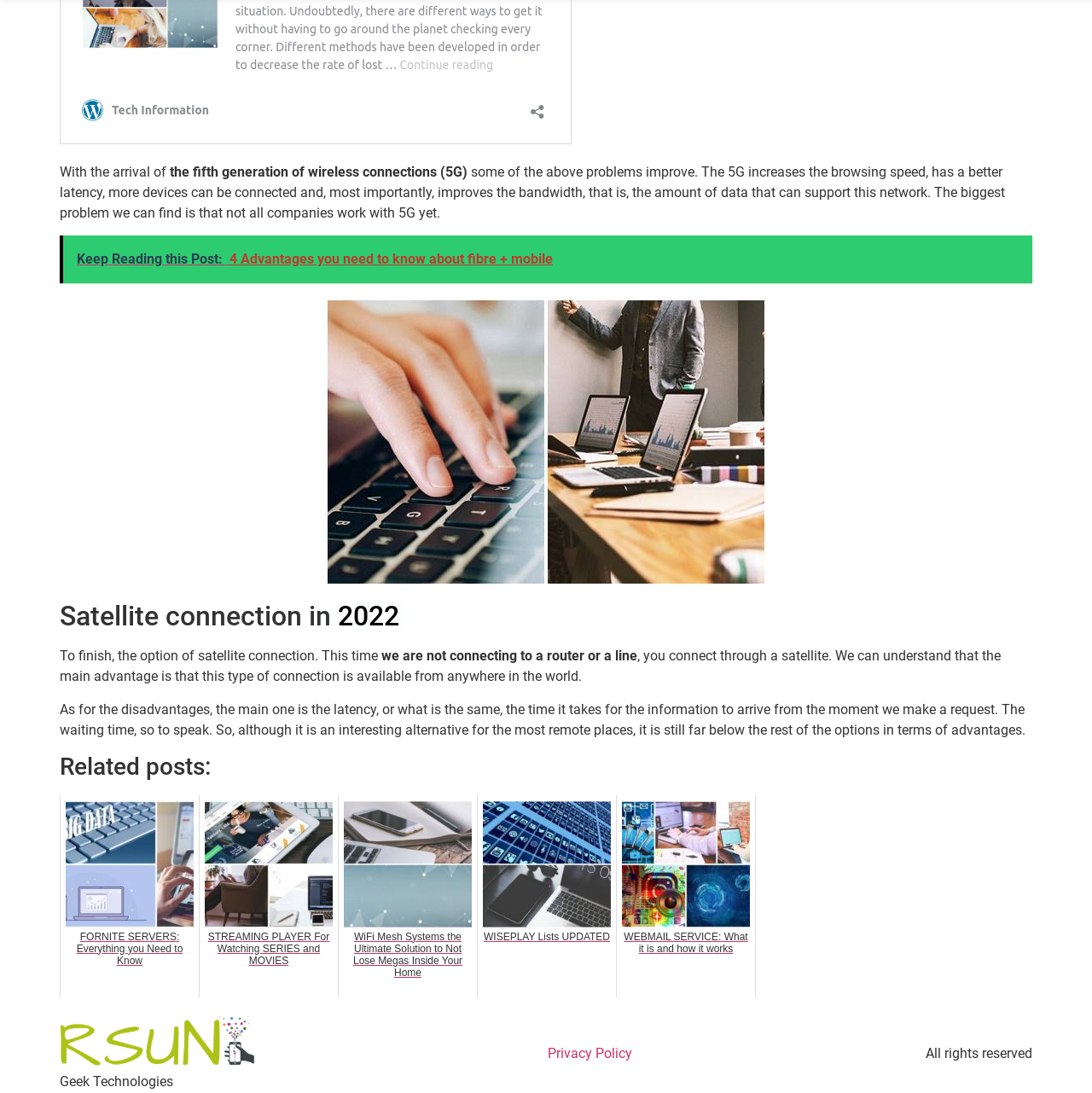Determine the bounding box coordinates of the section to be clicked to follow the instruction: "View Privacy Policy". The coordinates should be given as four float numbers between 0 and 1, formatted as [left, top, right, bottom].

[0.49, 0.951, 0.591, 0.977]